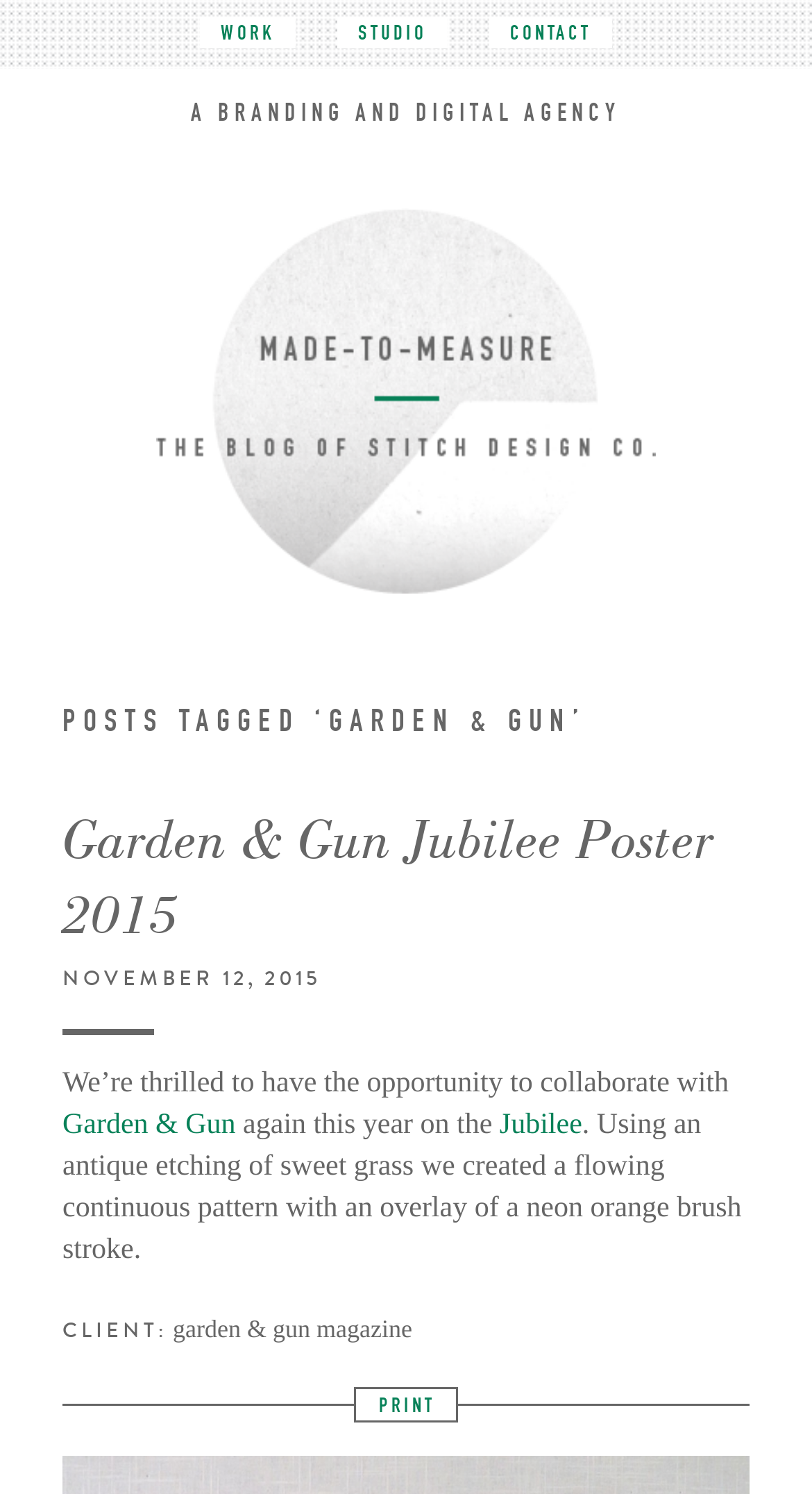Identify the bounding box coordinates for the UI element described as follows: Garden & Gun. Use the format (top-left x, top-left y, bottom-right x, bottom-right y) and ensure all values are floating point numbers between 0 and 1.

[0.077, 0.743, 0.29, 0.764]